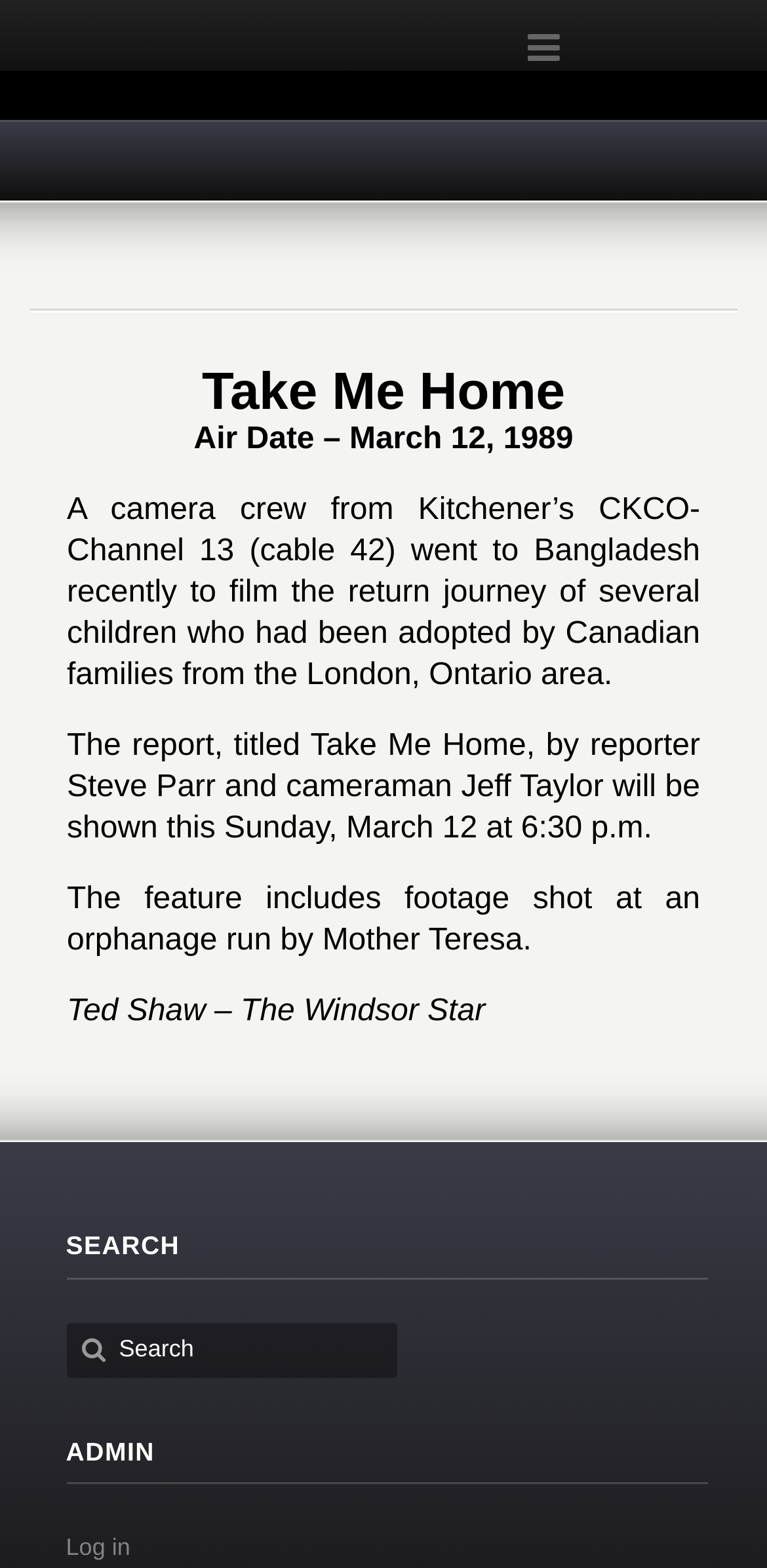What time will the report be shown on Sunday?
Utilize the information in the image to give a detailed answer to the question.

The time the report will be shown on Sunday can be found in the second paragraph of the webpage, which states 'The report, titled Take Me Home, by reporter Steve Parr and cameraman Jeff Taylor will be shown this Sunday, March 12 at 6:30 p.m.'.